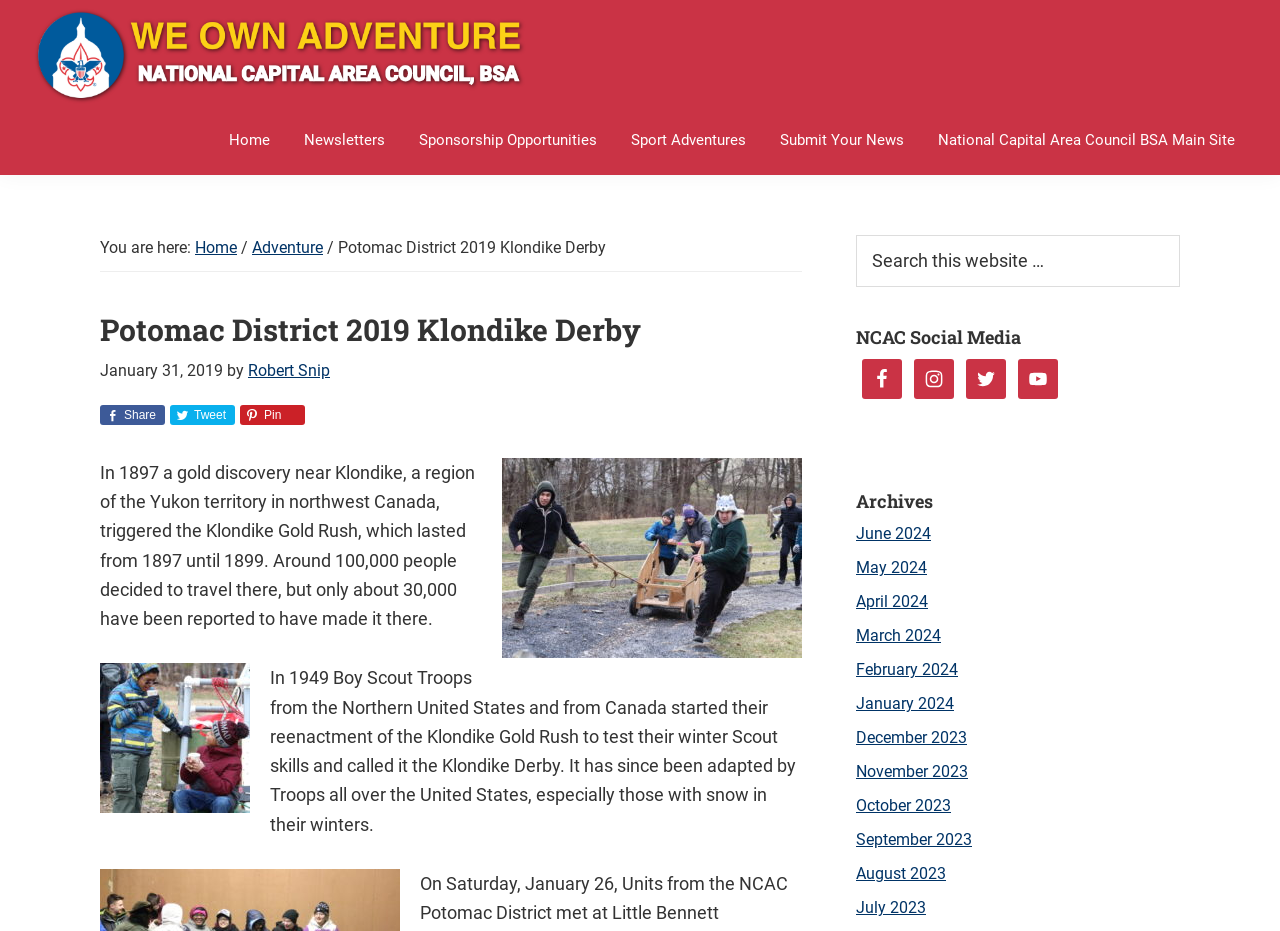What is the date of the Potomac District 2019 Klondike Derby?
Please answer the question with a detailed and comprehensive explanation.

The date of the Potomac District 2019 Klondike Derby can be found in the meta description, which states that units from the NCAC Potomac District met at Little Bennett Campgrounds in Germantown Maryland on Saturday, January 26.